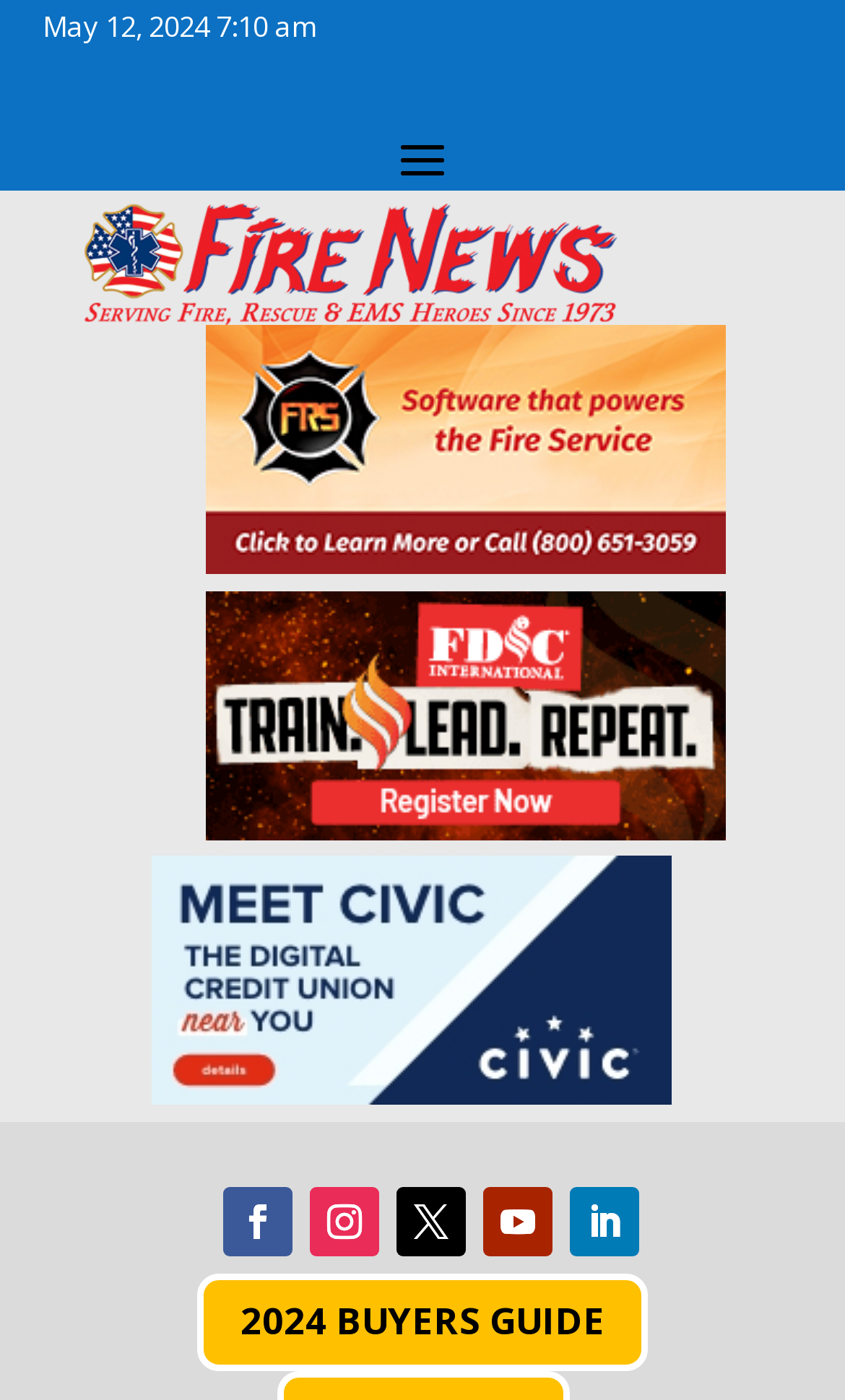How many social media links are there?
Refer to the image and provide a one-word or short phrase answer.

5